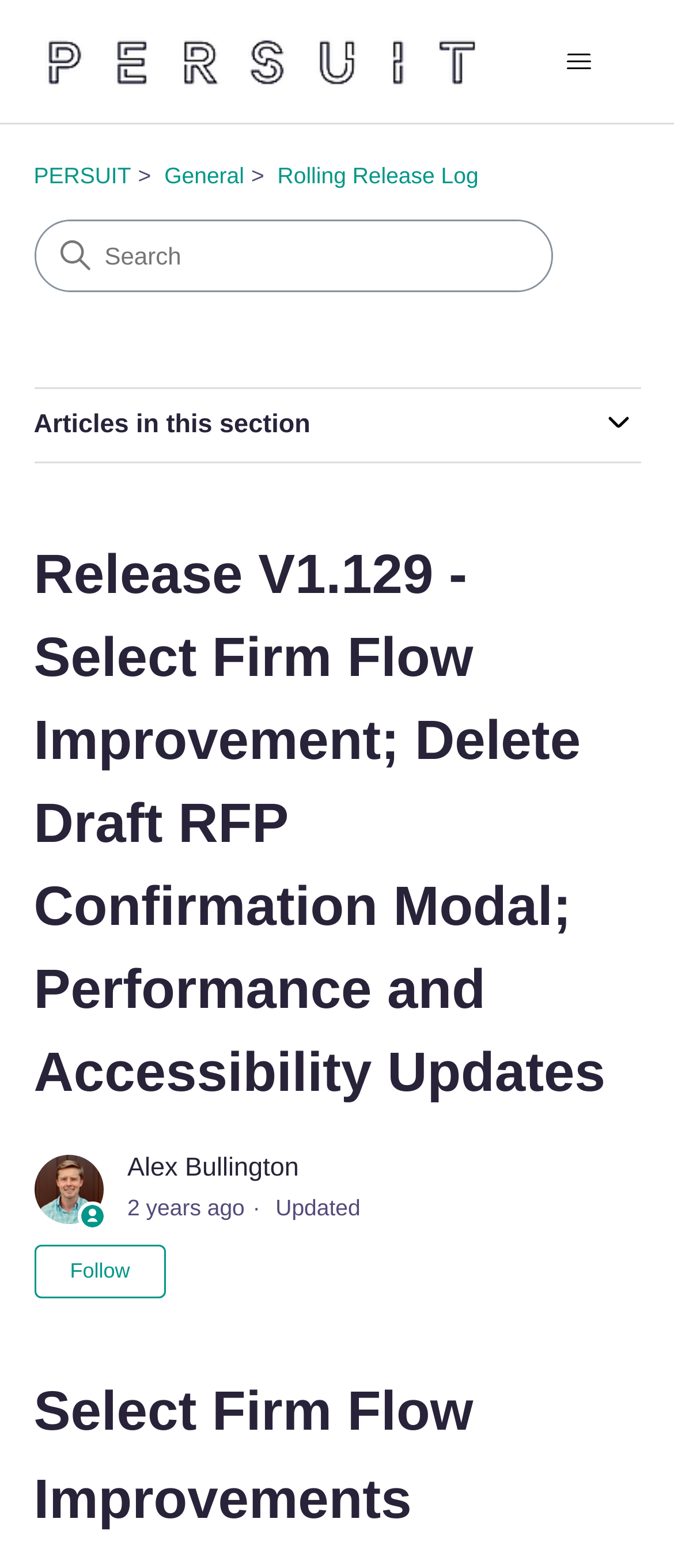Bounding box coordinates are specified in the format (top-left x, top-left y, bottom-right x, bottom-right y). All values are floating point numbers bounded between 0 and 1. Please provide the bounding box coordinate of the region this sentence describes: Toggle Menu

None